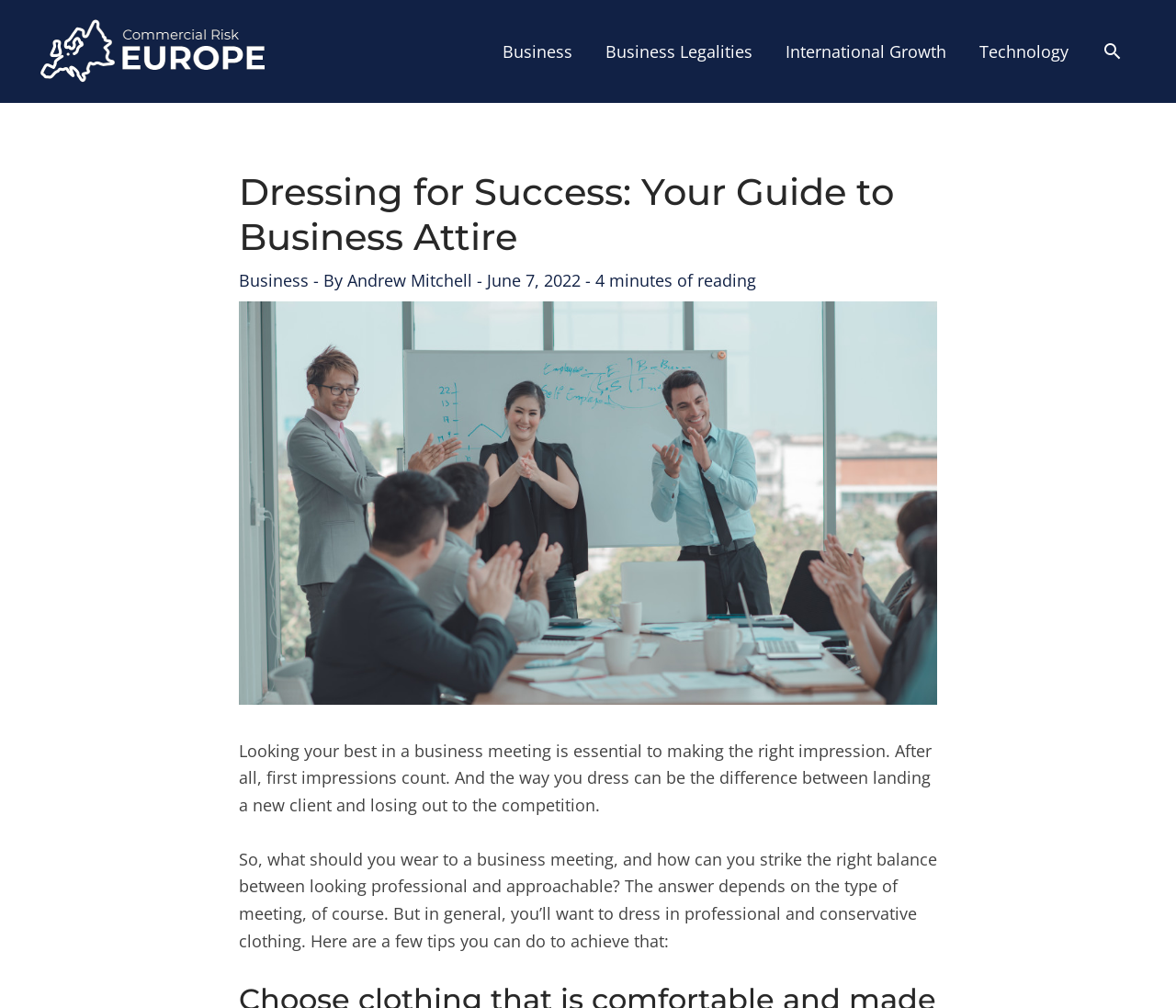How long does it take to read the article? From the image, respond with a single word or brief phrase.

4 minutes